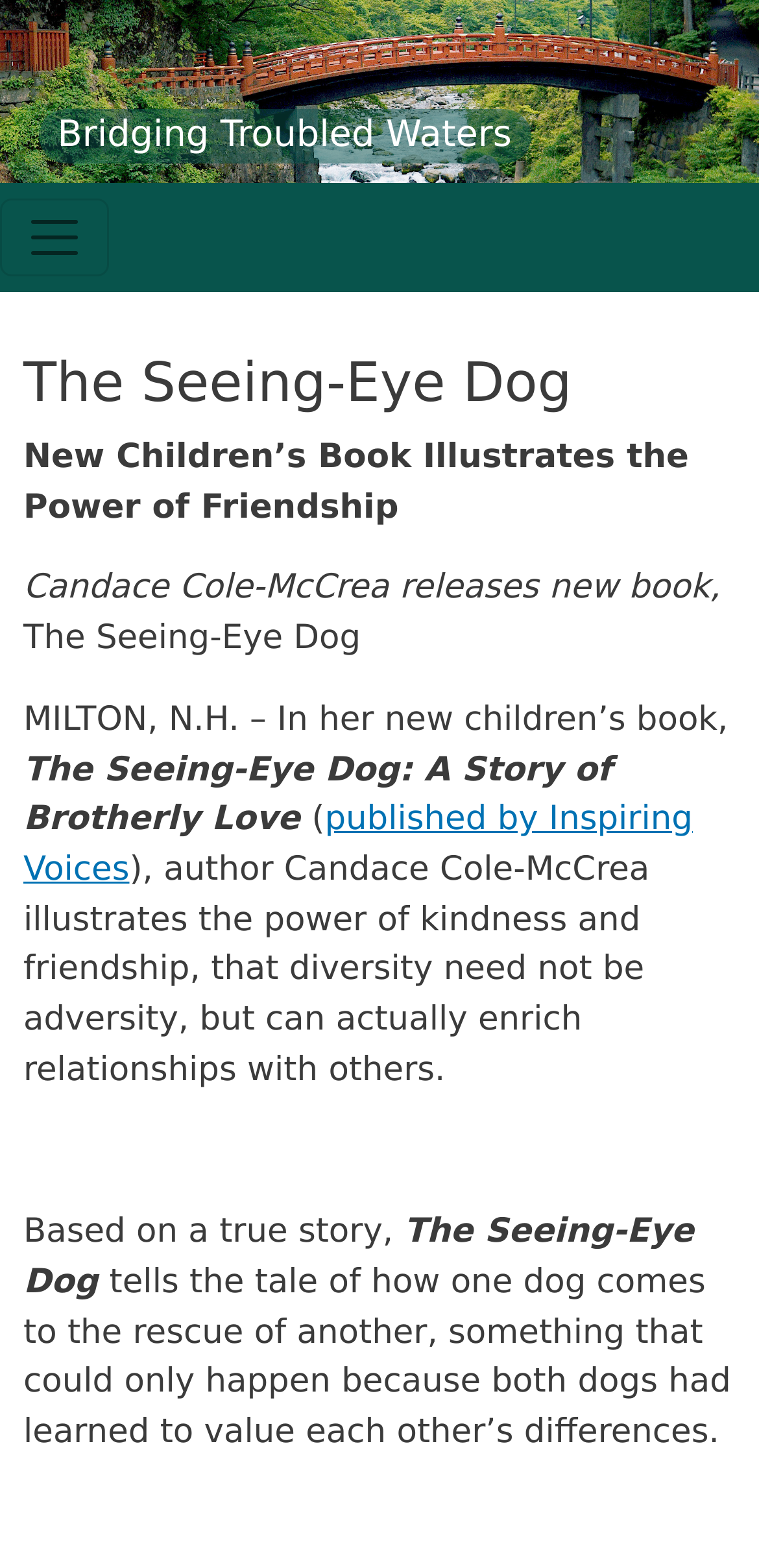Who is the author of the book?
Please answer the question as detailed as possible.

The author of the book is mentioned in the text as Candace Cole-McCrea, who releases a new book titled 'The Seeing-Eye Dog'.